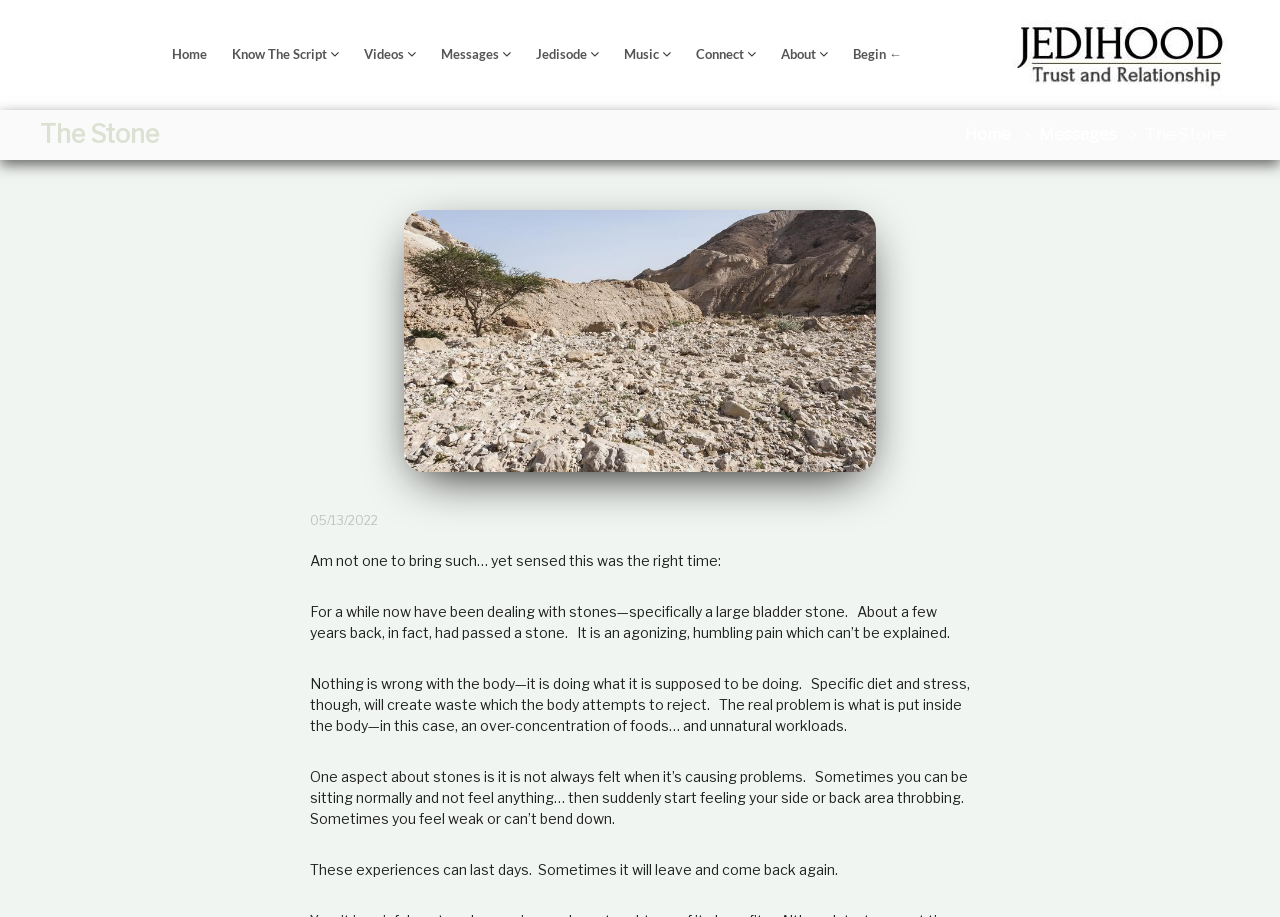What is the date mentioned in the article?
Please provide a full and detailed response to the question.

The date '05/13/2022' is mentioned in the article, likely as the date the article was written or published. It is linked to a time element, suggesting that it may be a timestamp or a date of significance.